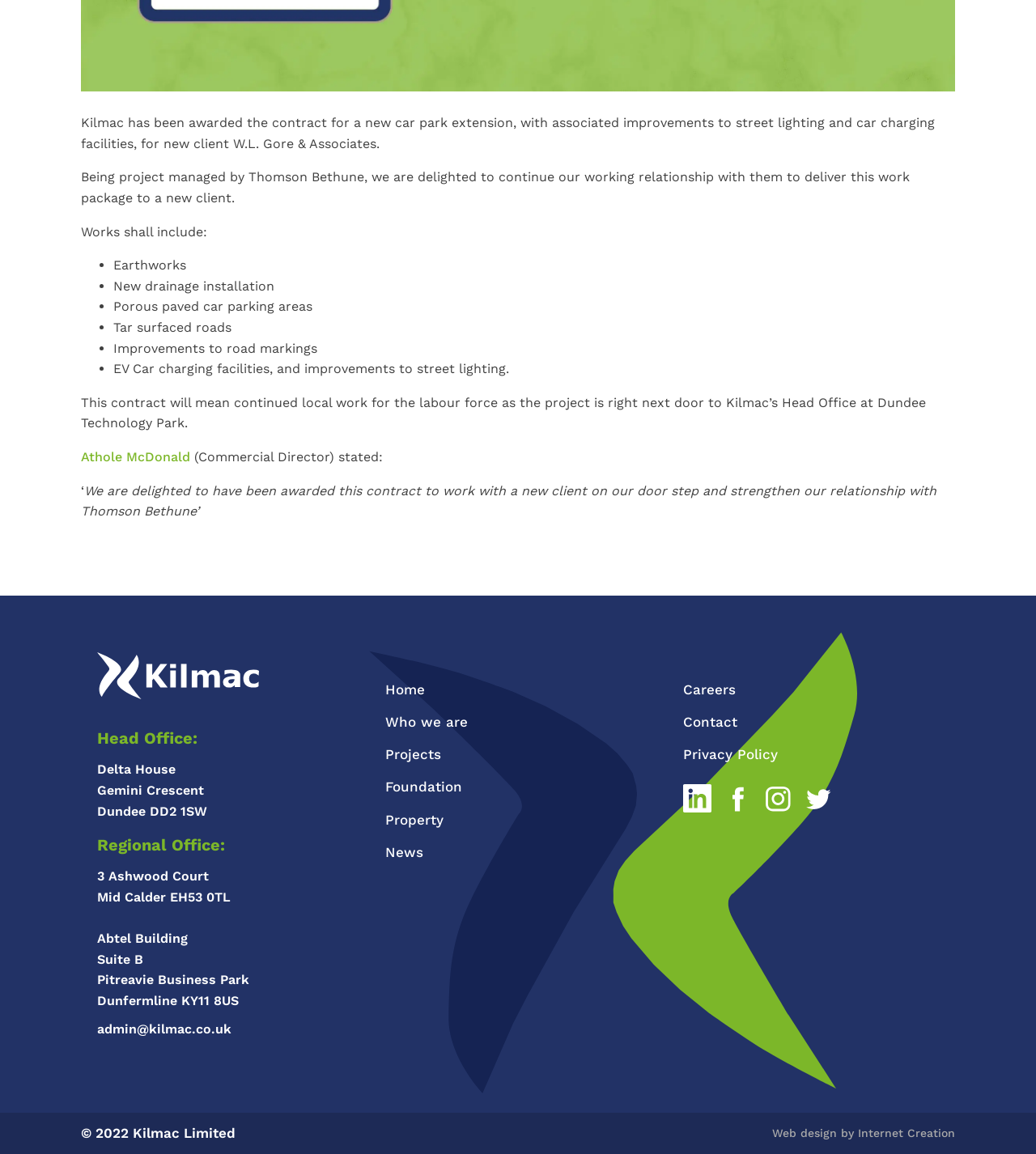Could you provide the bounding box coordinates for the portion of the screen to click to complete this instruction: "Click on 'Athole McDonald'"?

[0.078, 0.389, 0.184, 0.403]